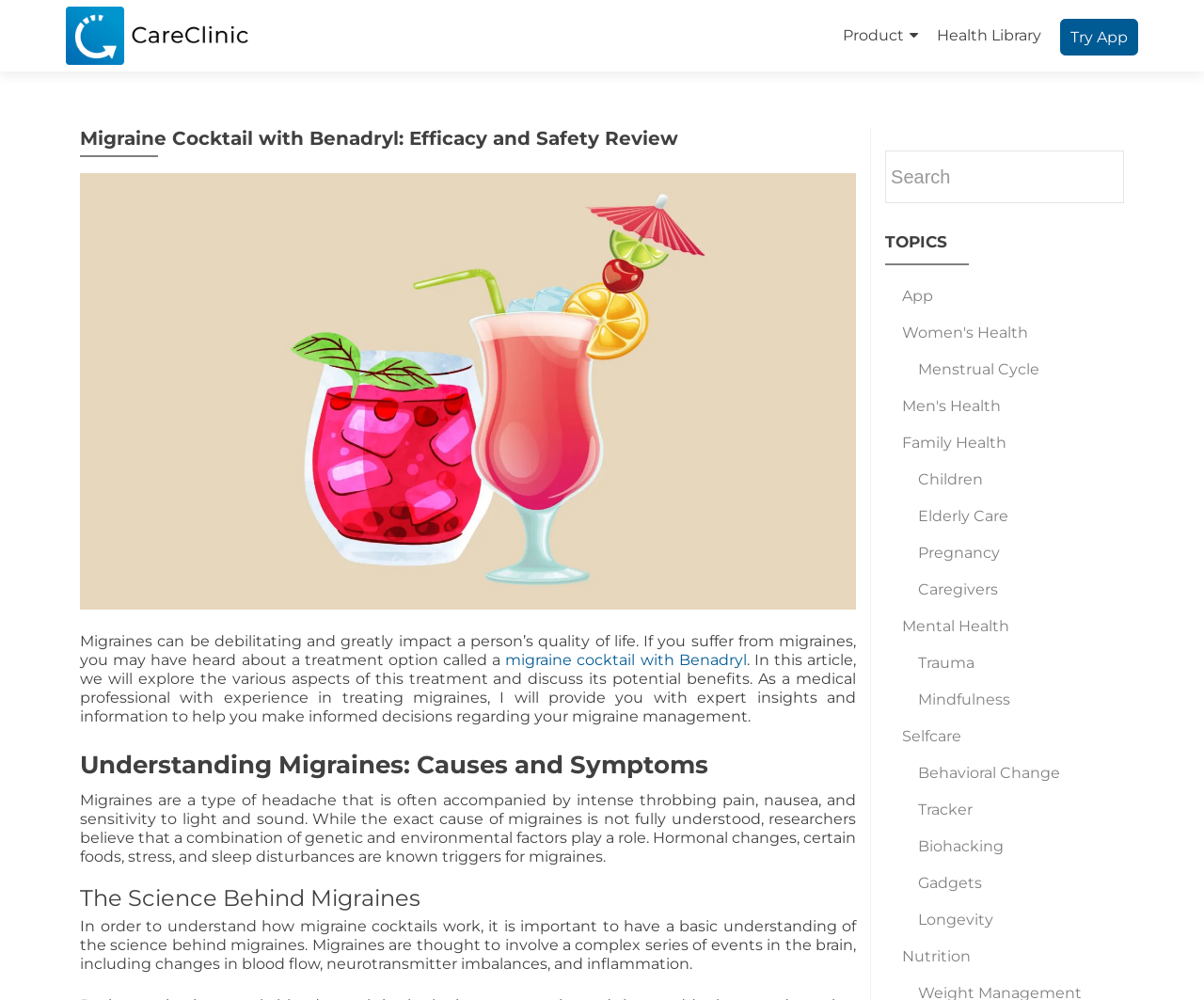Determine the bounding box coordinates of the region to click in order to accomplish the following instruction: "Read the article about 'Migraine Cocktail with Benadryl'". Provide the coordinates as four float numbers between 0 and 1, specifically [left, top, right, bottom].

[0.066, 0.128, 0.711, 0.149]